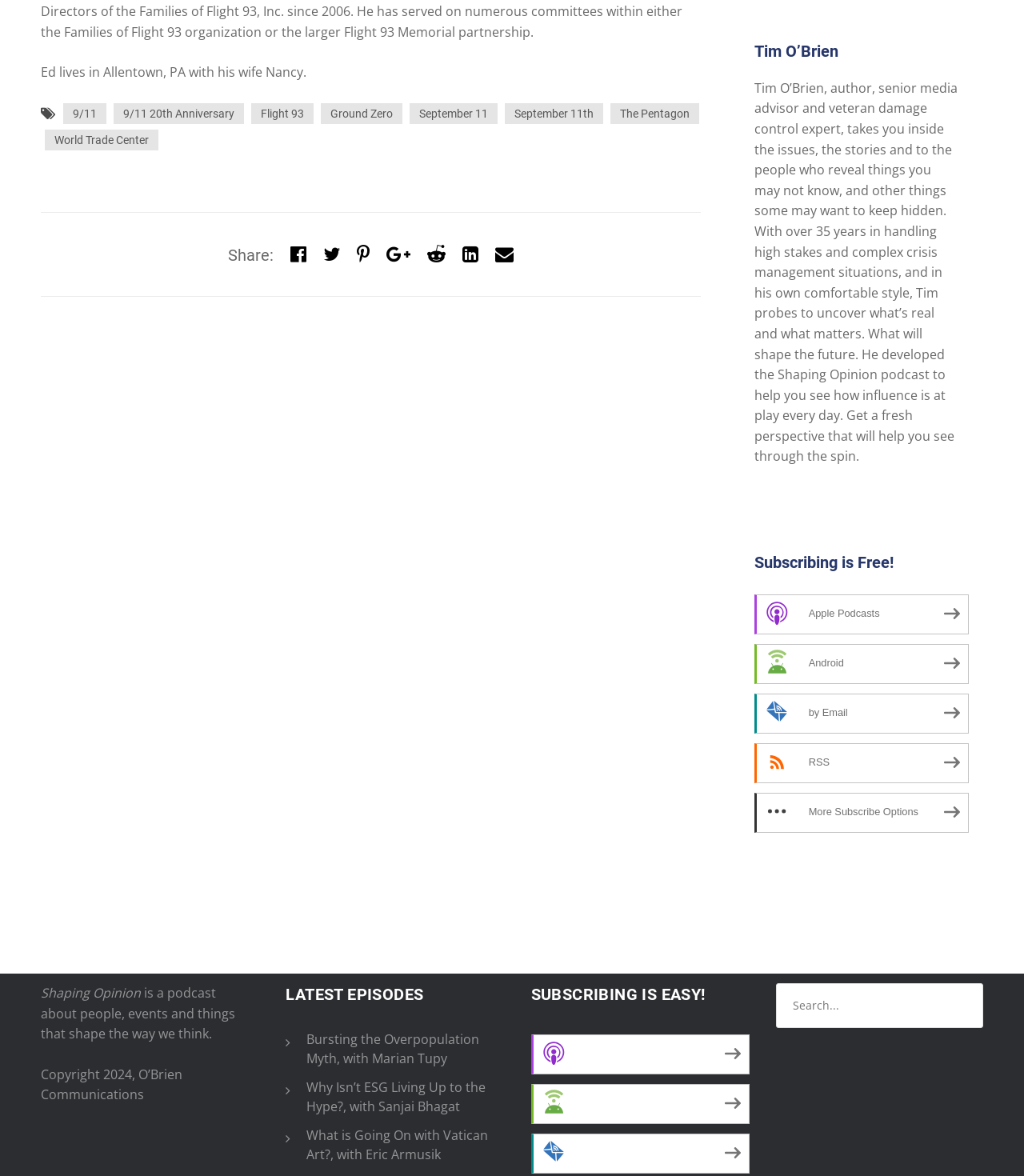Identify the bounding box of the HTML element described as: "Research themes".

None